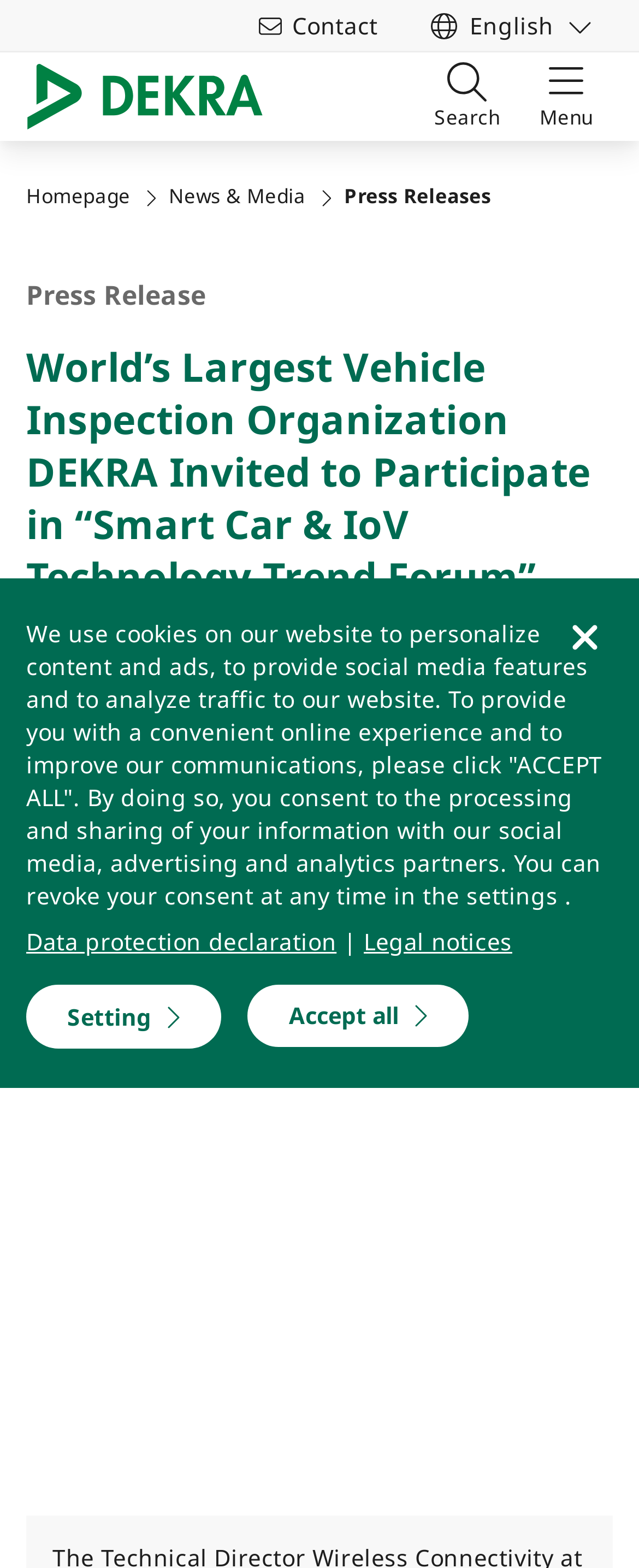Please answer the following question using a single word or phrase: How many images are in the header?

4